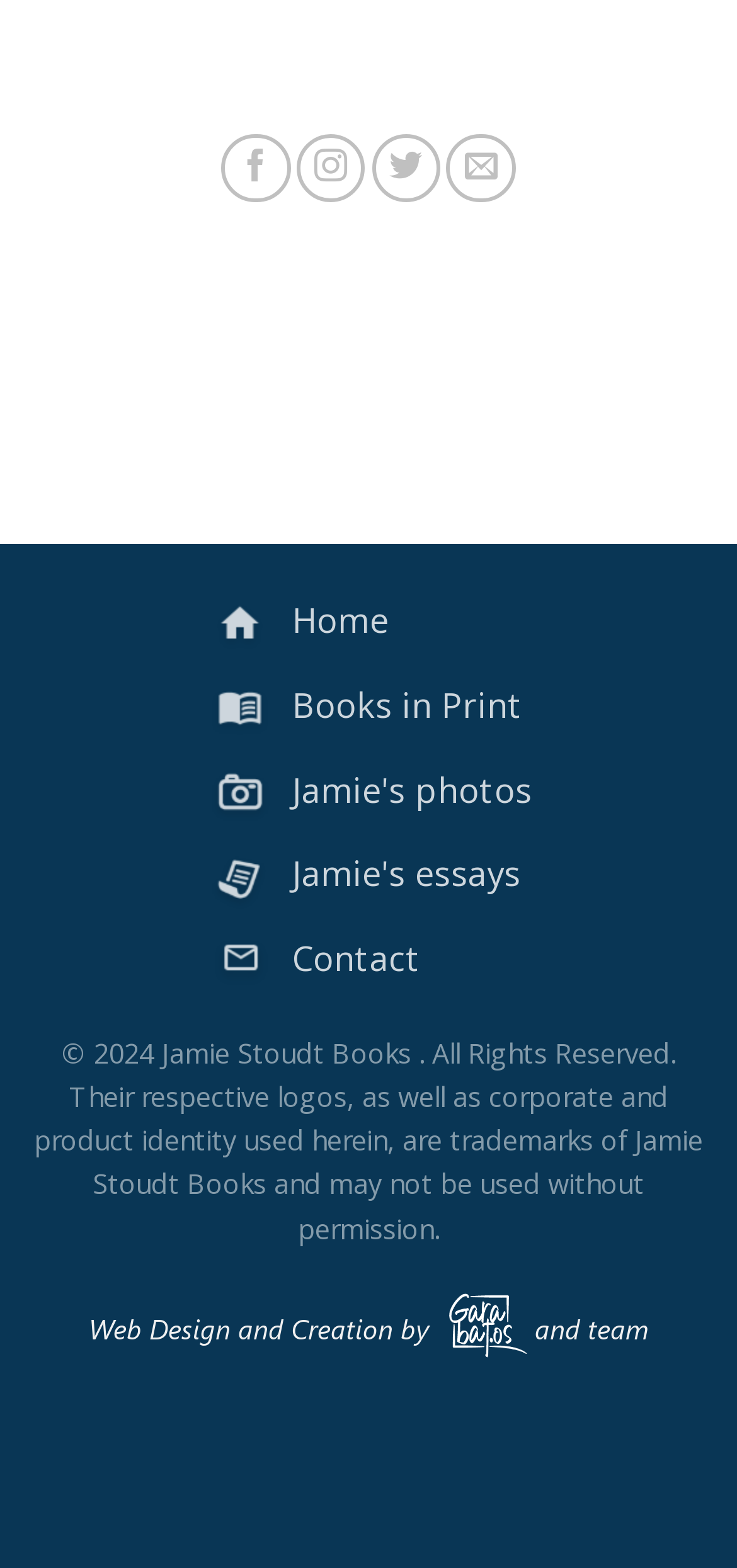What is the name of the author?
Using the picture, provide a one-word or short phrase answer.

Jamie Stoudt